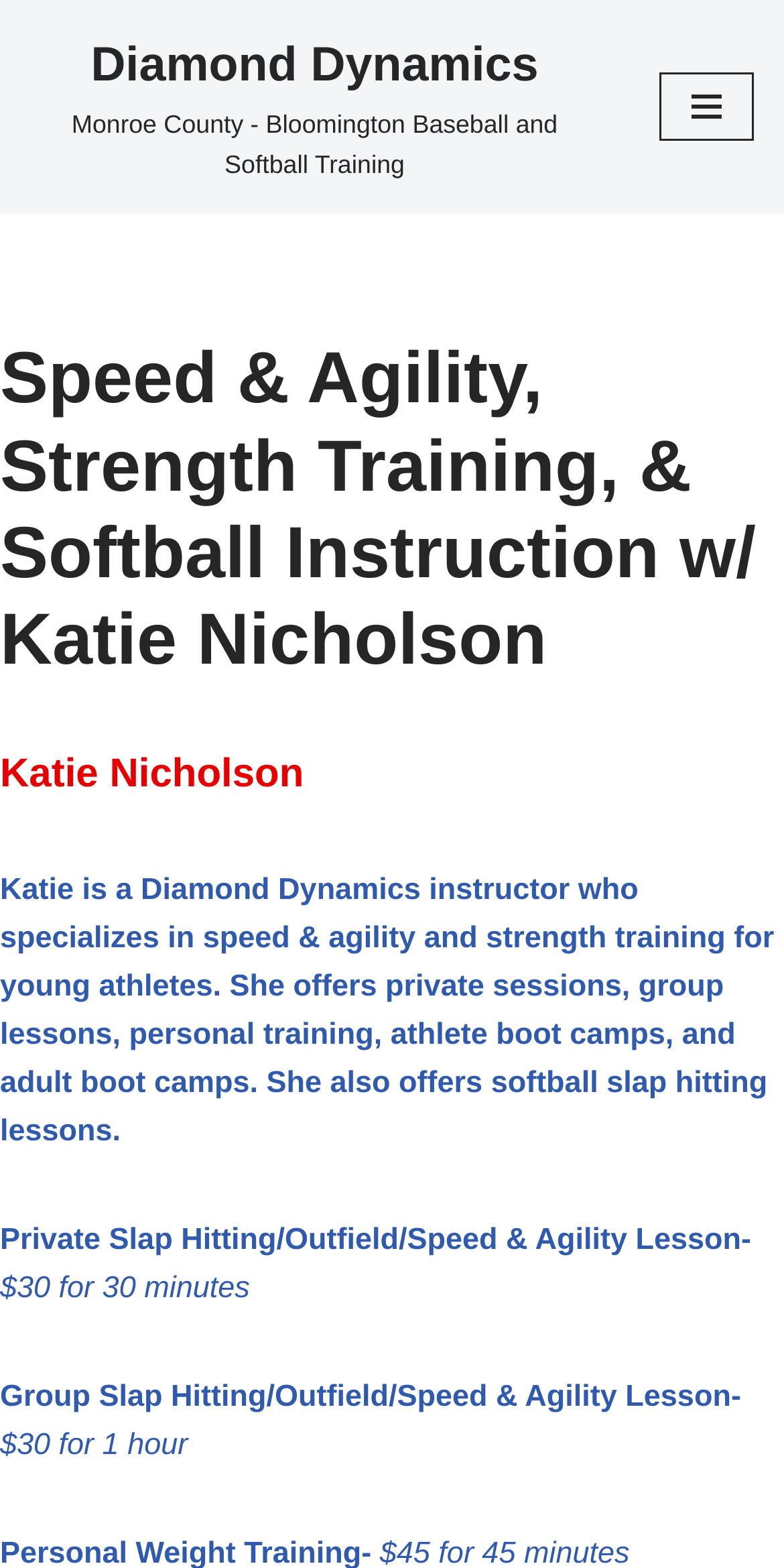Give a complete and precise description of the webpage's appearance.

The webpage is about Diamond Dynamics, a baseball and softball training service provided by Katie Nicholson. At the top-left corner, there is a "Skip to content" link. Next to it, on the top-right corner, is a link to "Diamond Dynamics Monroe County - Bloomington Baseball and Softball Training". A "Navigation Menu" button is located on the top-right corner, which is not expanded.

Below the navigation menu, there is a heading that reads "Speed & Agility, Strength Training, & Softball Instruction w/ Katie Nicholson". Underneath the heading, there is a paragraph describing Katie's services, including private sessions, group lessons, personal training, athlete boot camps, and adult boot camps, as well as softball slap hitting lessons.

Further down, there are two sections describing private and group lessons. The private lesson section is titled "Private Slap Hitting/Outfield/Speed & Agility Lesson-" and priced at "$30 for 30 minutes". The group lesson section is titled "Group Slap Hitting/Outfield/Speed & Agility Lesson-" and priced at "$30 for 1 hour".